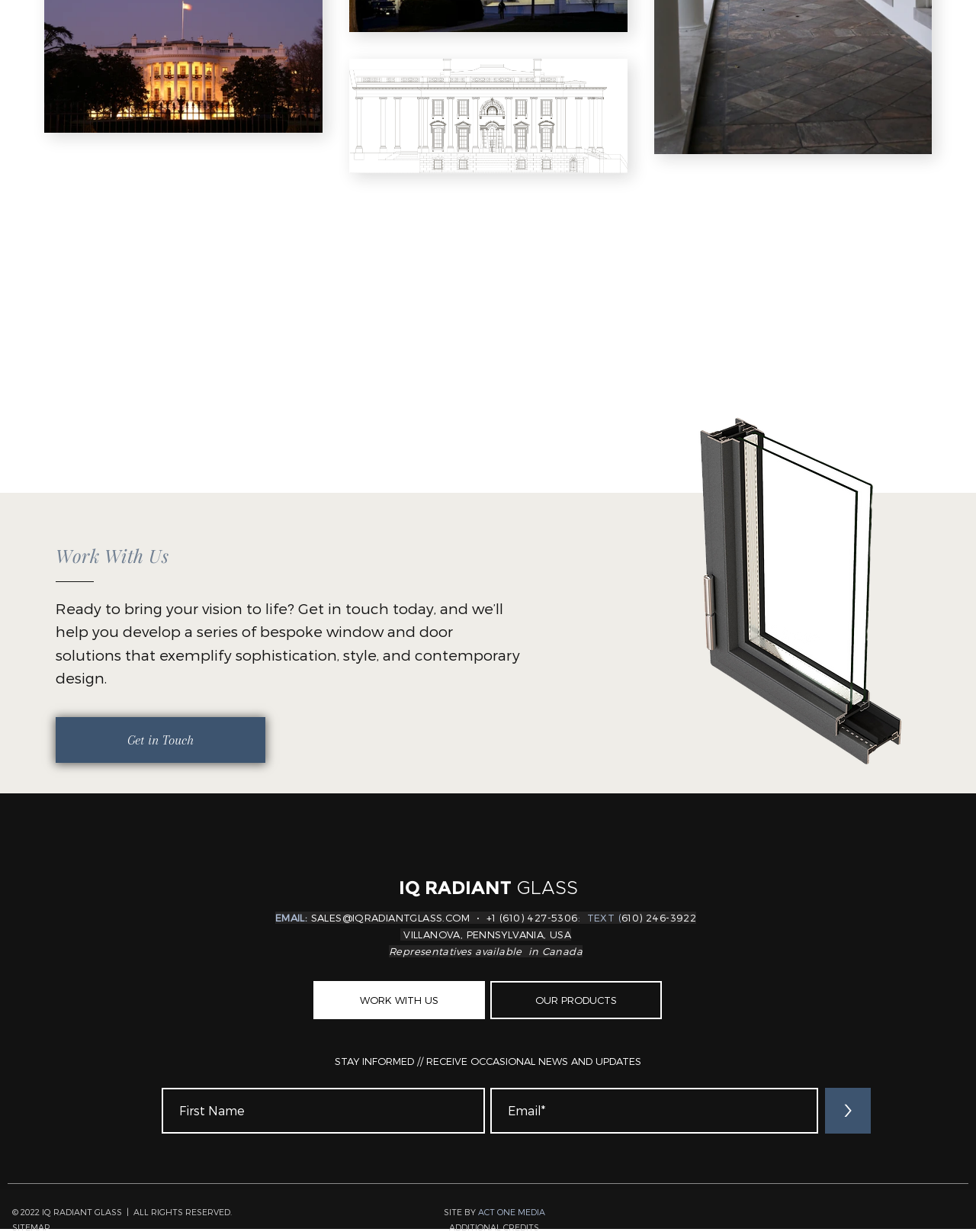Provide the bounding box for the UI element matching this description: "aria-label="First Name" name="first-name" placeholder="First Name"".

[0.166, 0.883, 0.497, 0.92]